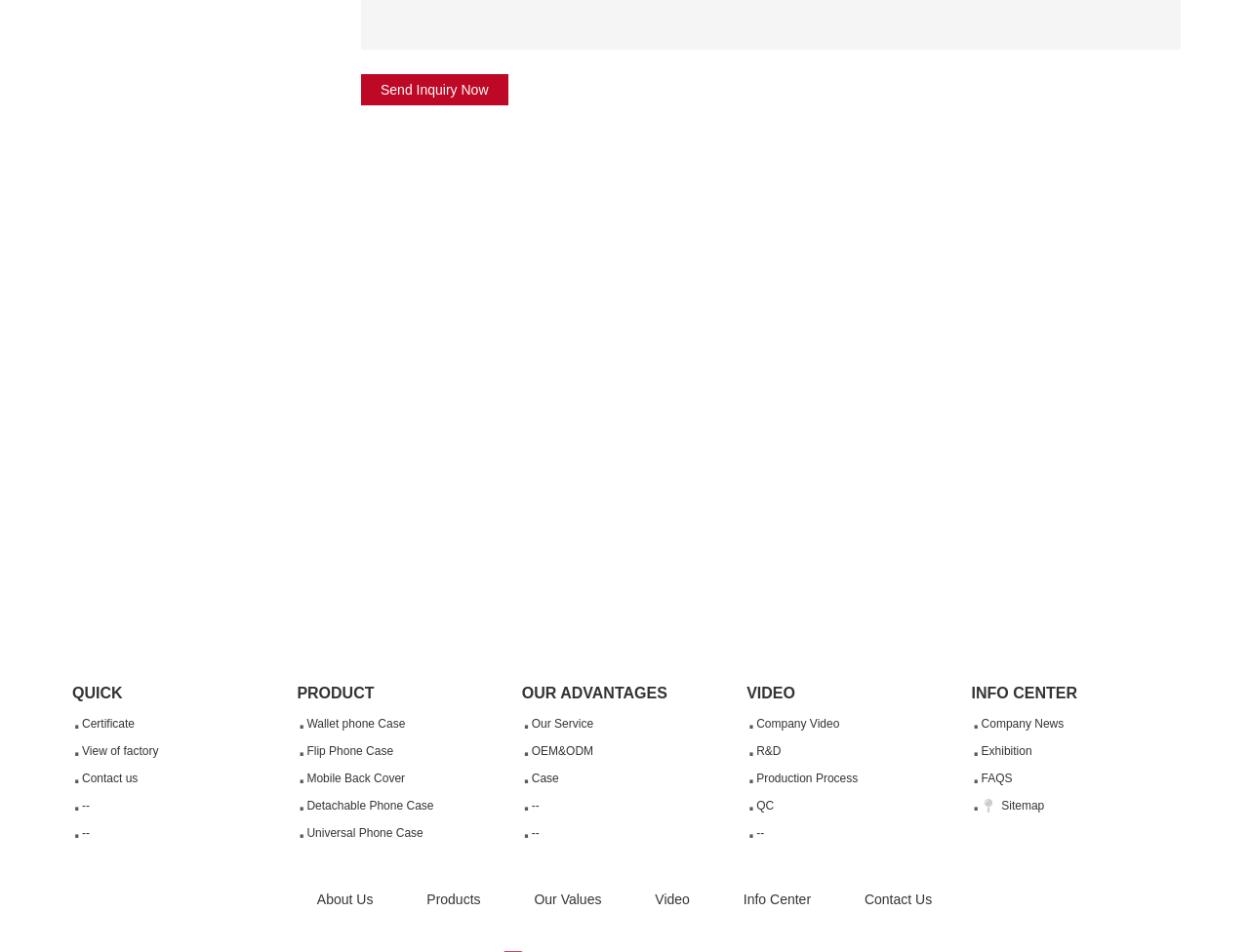Locate the bounding box coordinates of the UI element described by: "Exhibition". The bounding box coordinates should consist of four float numbers between 0 and 1, i.e., [left, top, right, bottom].

[0.778, 0.774, 0.942, 0.803]